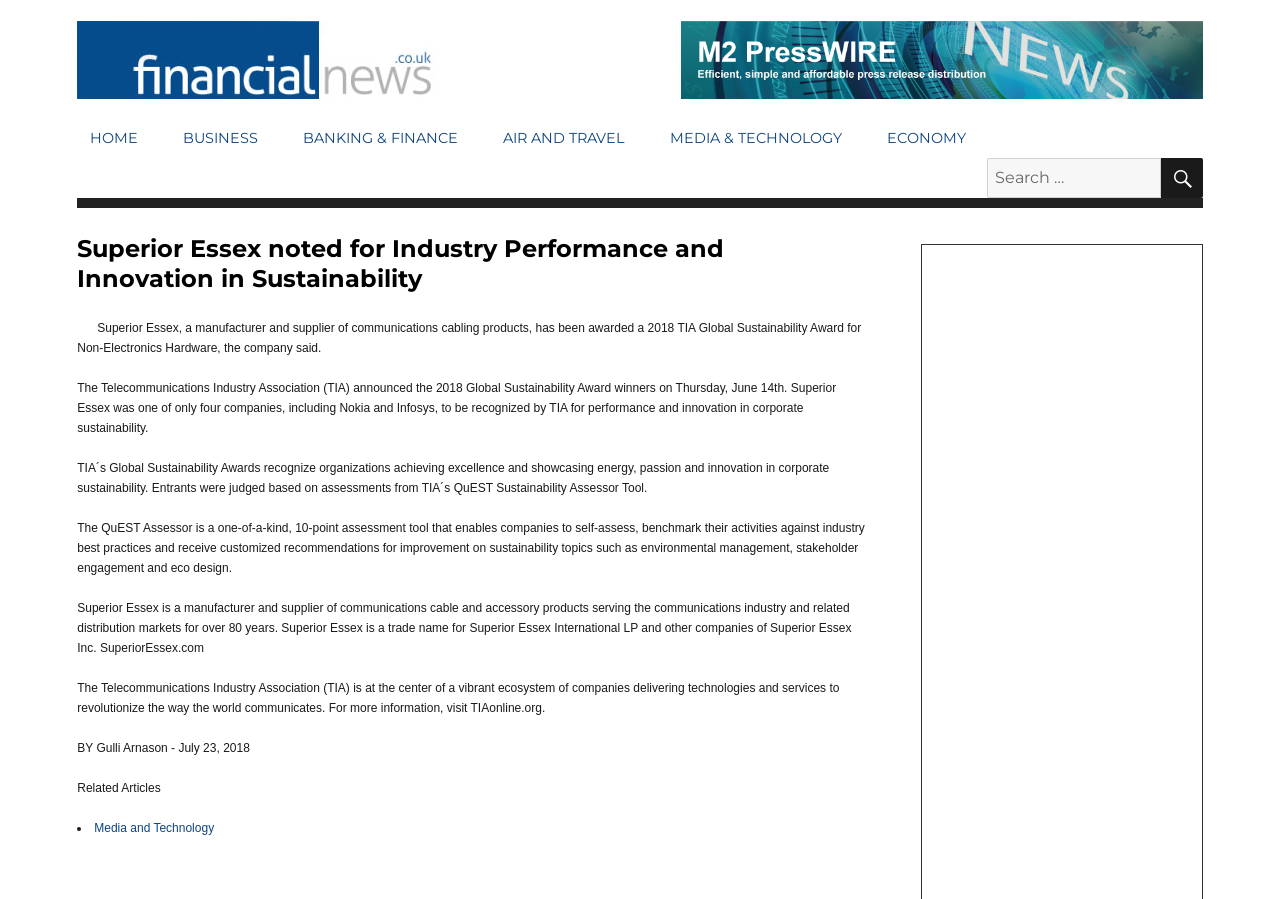Please determine the bounding box coordinates of the element to click in order to execute the following instruction: "Click on the 'Financial News' link". The coordinates should be four float numbers between 0 and 1, specified as [left, top, right, bottom].

[0.06, 0.023, 0.349, 0.11]